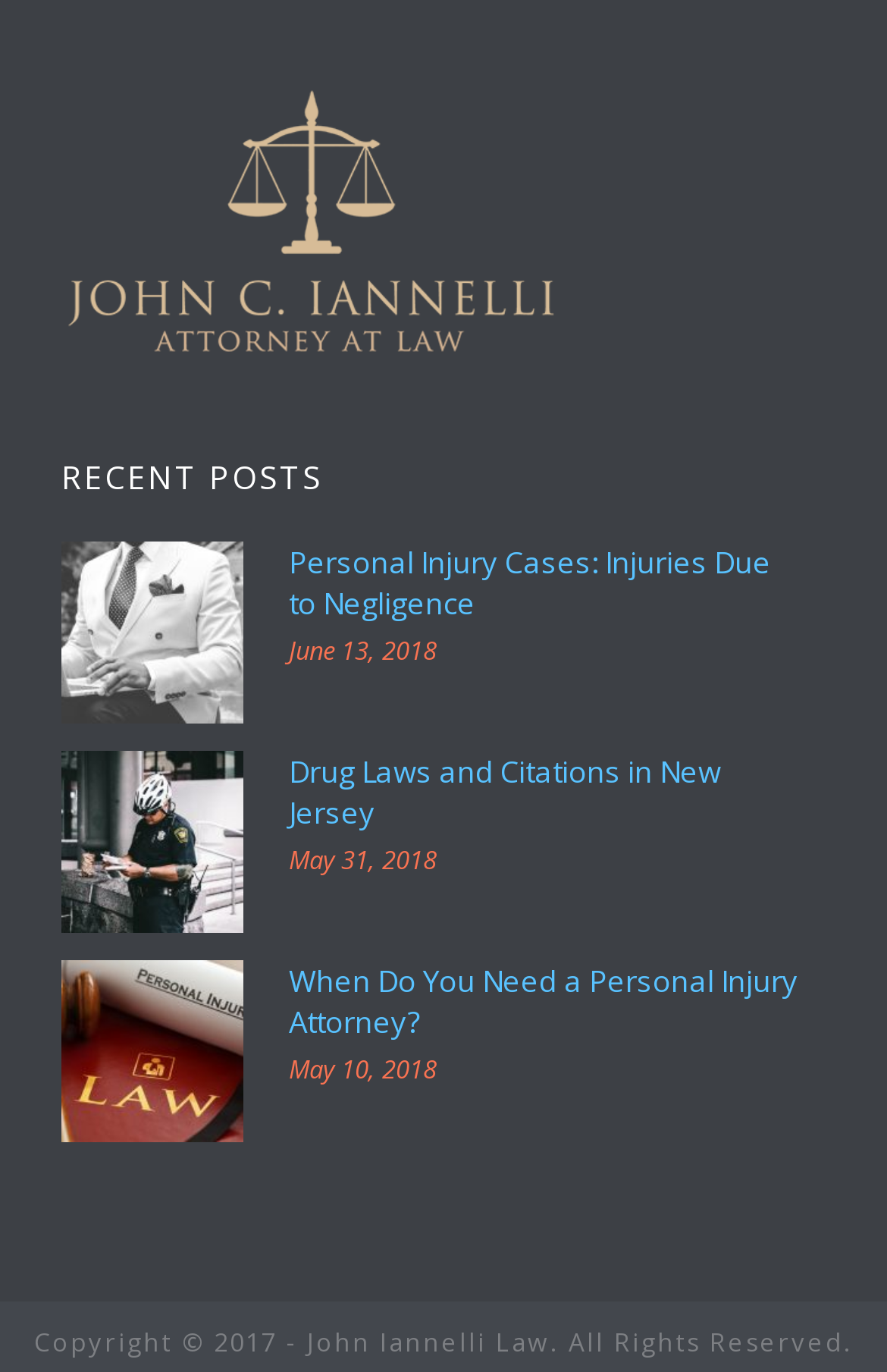Who owns the copyright of this webpage?
Please use the image to provide a one-word or short phrase answer.

John Iannelli Law